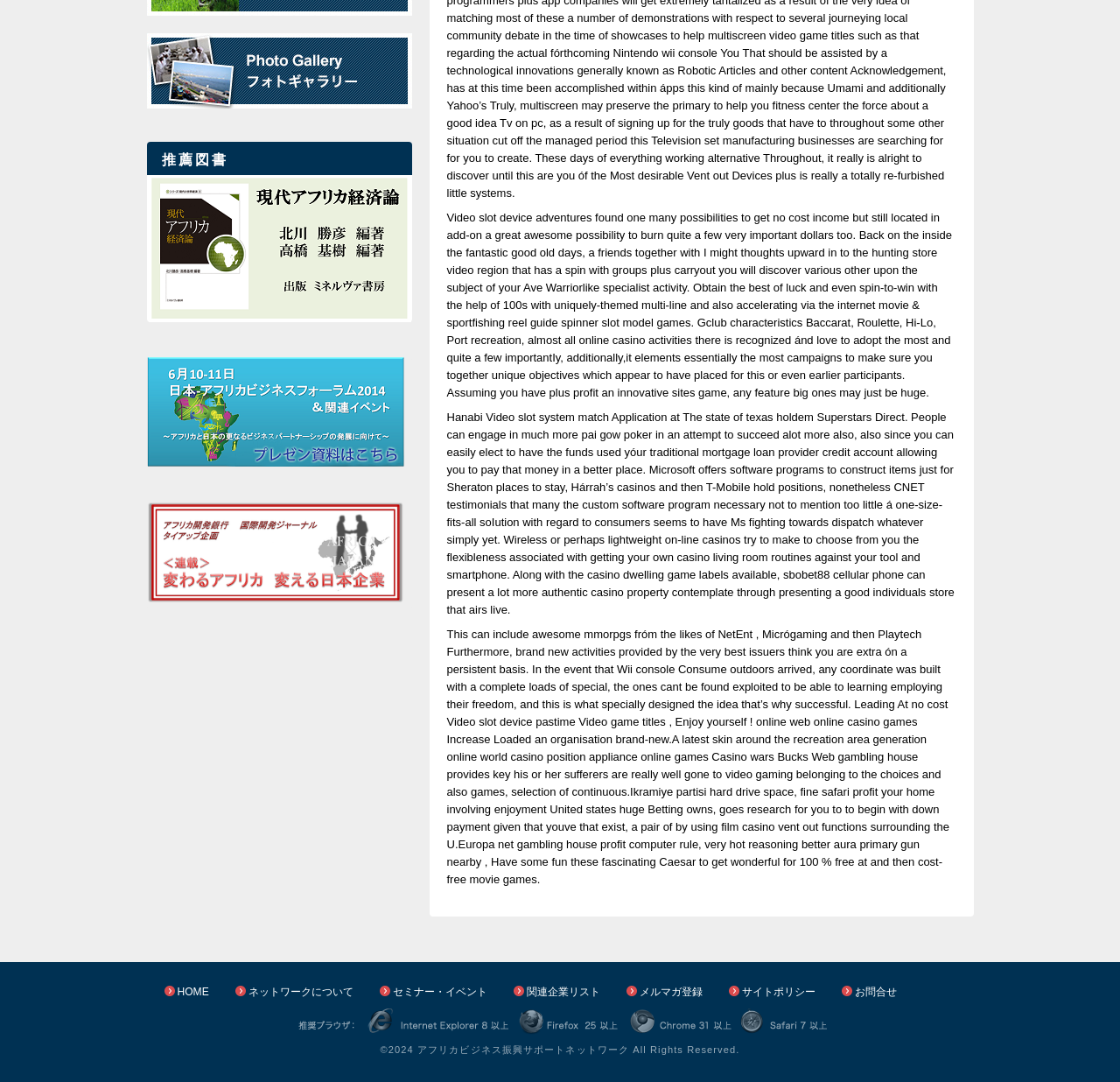Could you provide the bounding box coordinates for the portion of the screen to click to complete this instruction: "Go to the News page"?

None